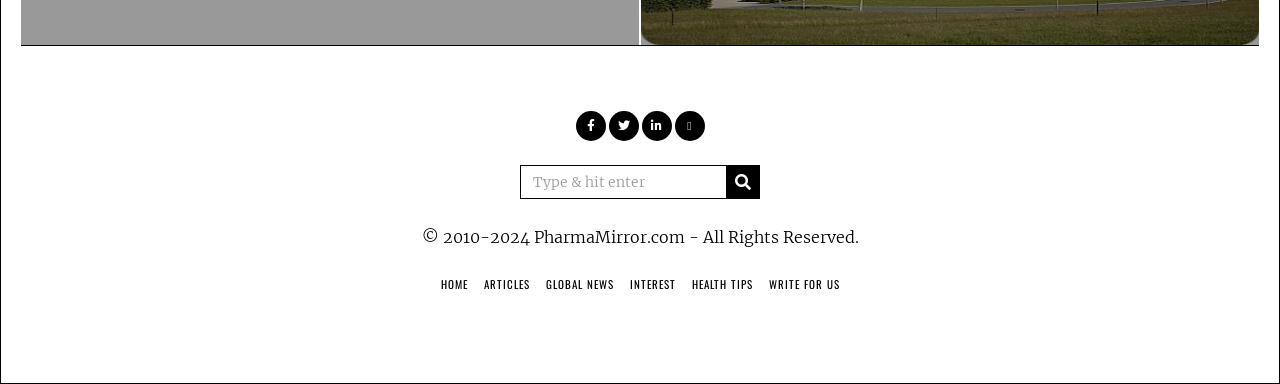Please answer the following question as detailed as possible based on the image: 
What is the shape of the search button?

The search button is represented by a magnifying glass icon, indicating its purpose as a search function.